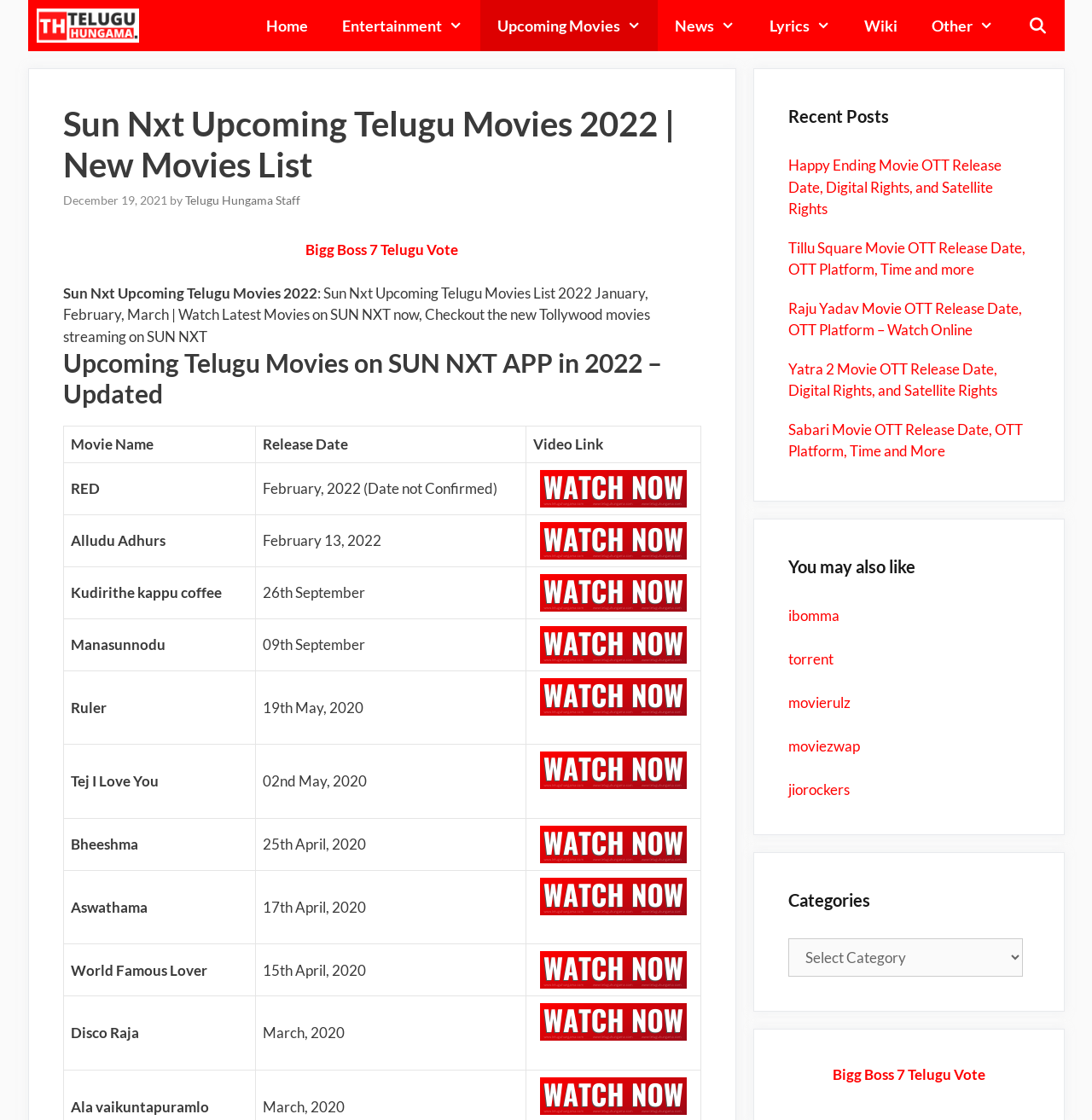How many upcoming Telugu movies are listed on the webpage?
Refer to the screenshot and respond with a concise word or phrase.

7